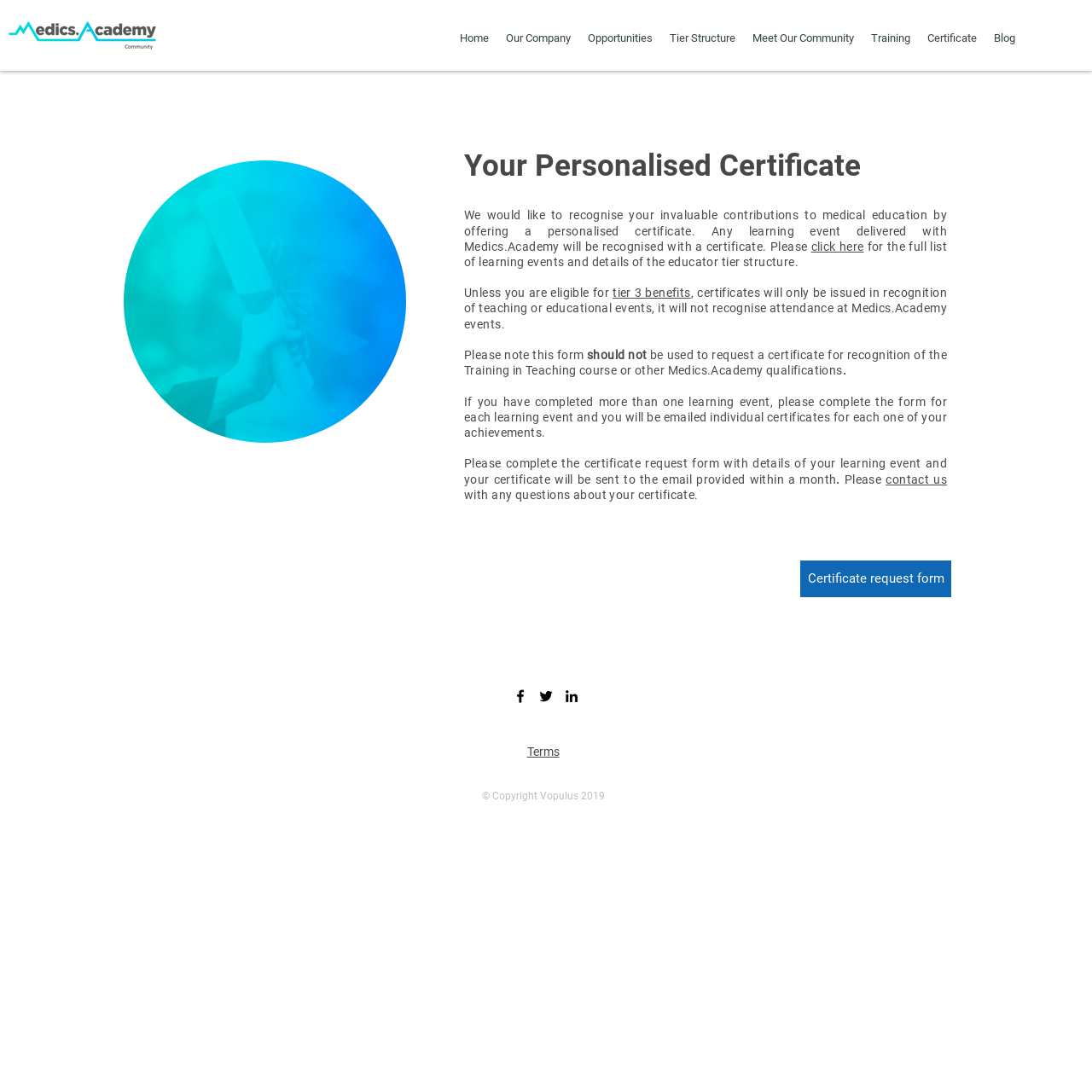Based on the image, provide a detailed response to the question:
What is the purpose of this webpage?

Based on the content of the webpage, it appears that the purpose of this webpage is to provide a certificate request form for users who have completed learning events with Medics.Academy. The webpage explains the criteria for receiving a certificate and provides a link to the certificate request form.